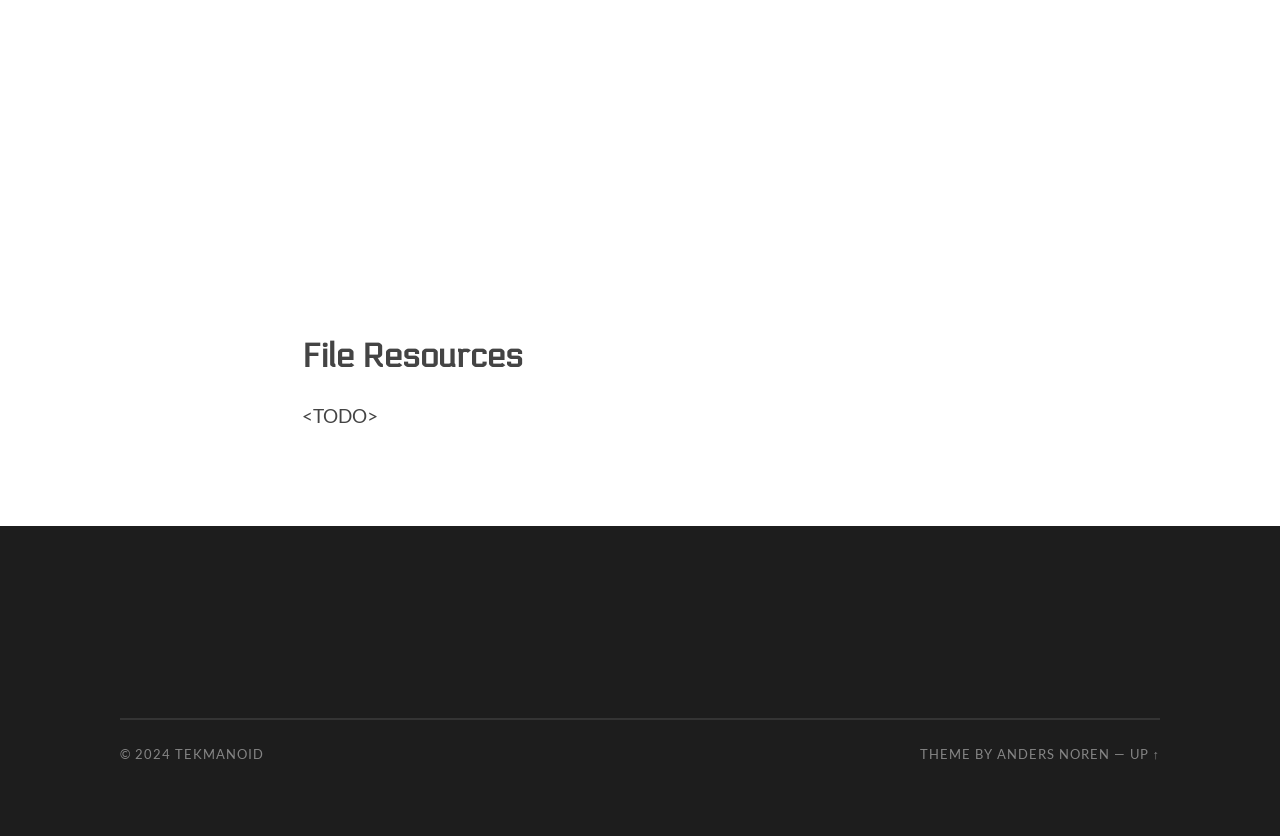What is the heading at the top of the page?
Please answer using one word or phrase, based on the screenshot.

File Resources